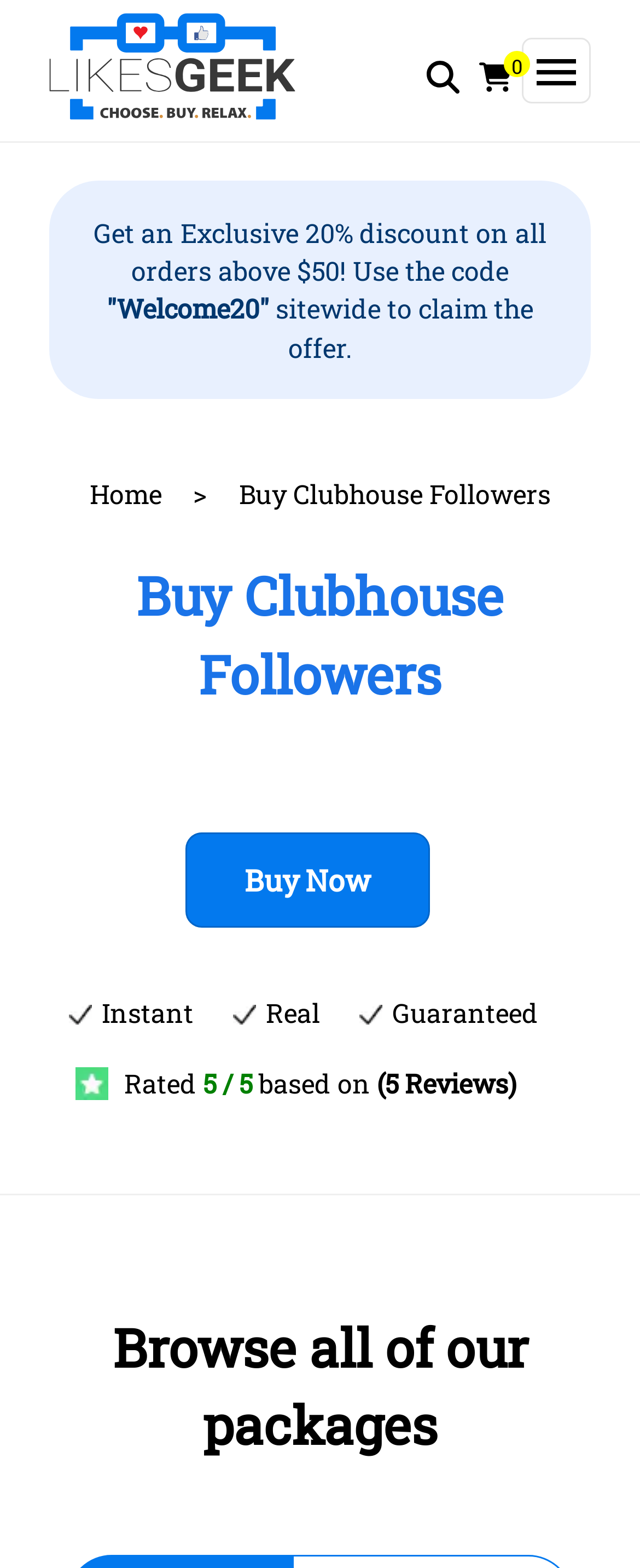How many reviews are there for this service?
Carefully examine the image and provide a detailed answer to the question.

The number of reviews can be found in the rating section, which says 'Rated 5 / 5 based on (5 Reviews)'